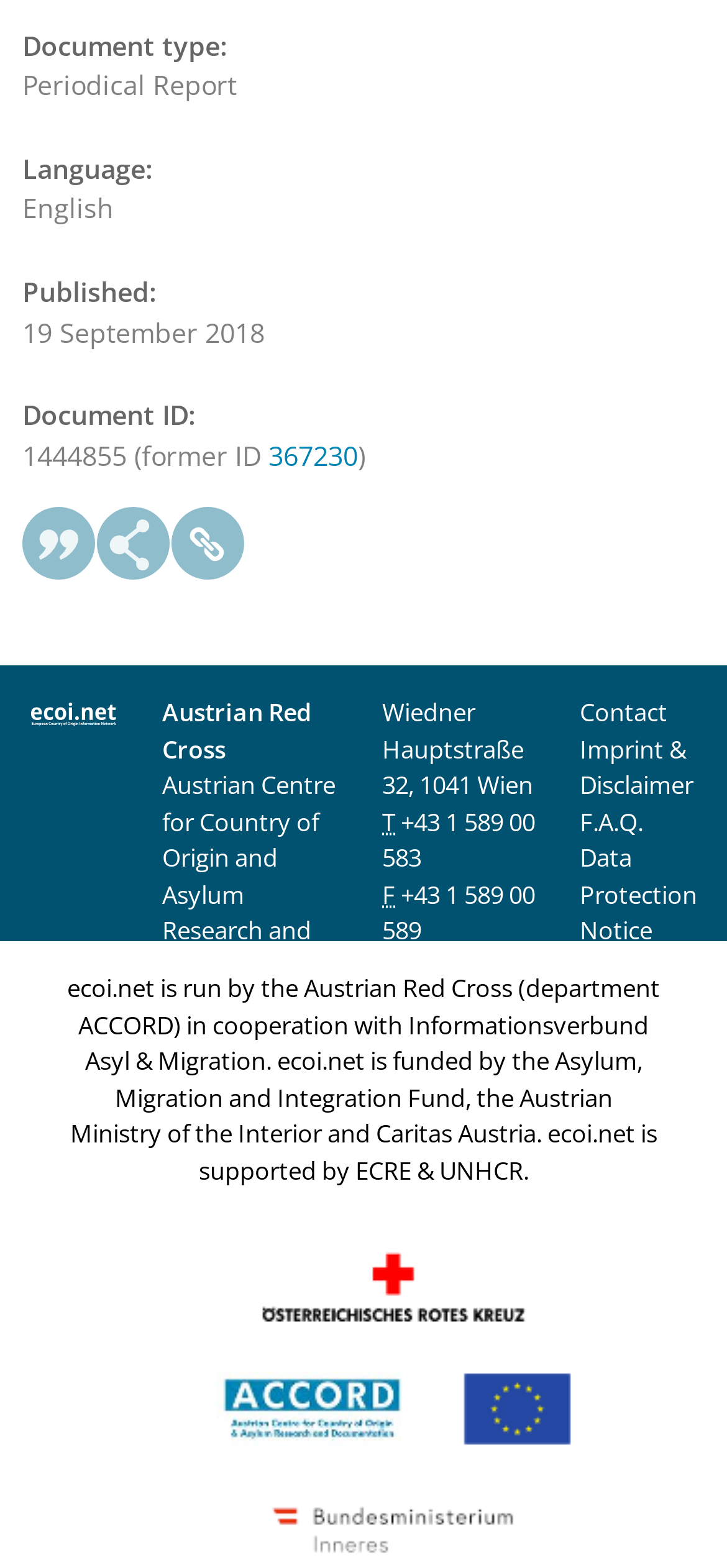Who runs the ecoi.net website?
Respond to the question with a well-detailed and thorough answer.

The website is run by the Austrian Red Cross, as mentioned in the static text section, which says 'ecoi.net is run by the Austrian Red Cross (department ACCORD) in cooperation with Informationsverbund Asyl & Migration'.